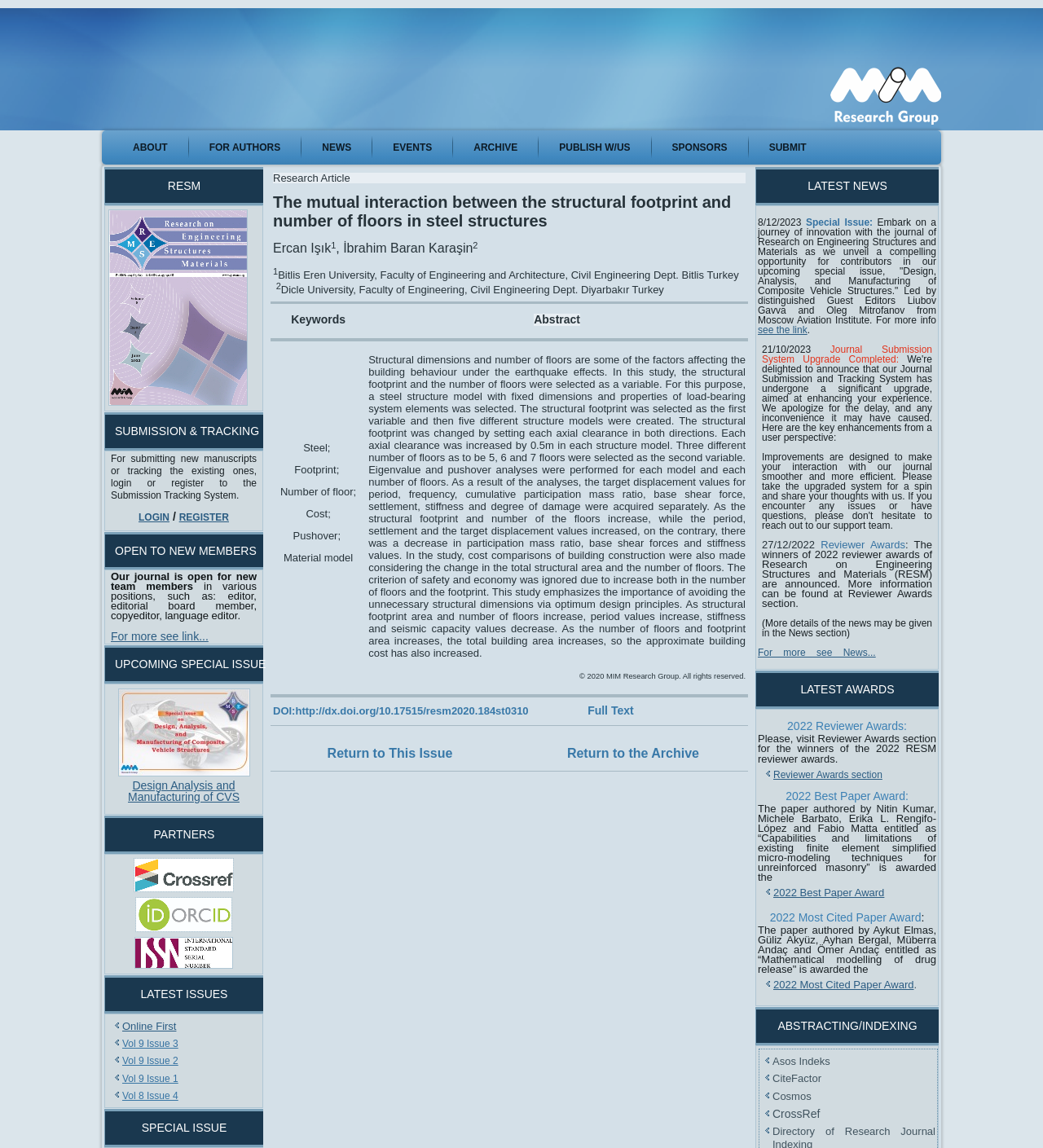Pinpoint the bounding box coordinates of the clickable area needed to execute the instruction: "Learn more about privacy practices". The coordinates should be specified as four float numbers between 0 and 1, i.e., [left, top, right, bottom].

None